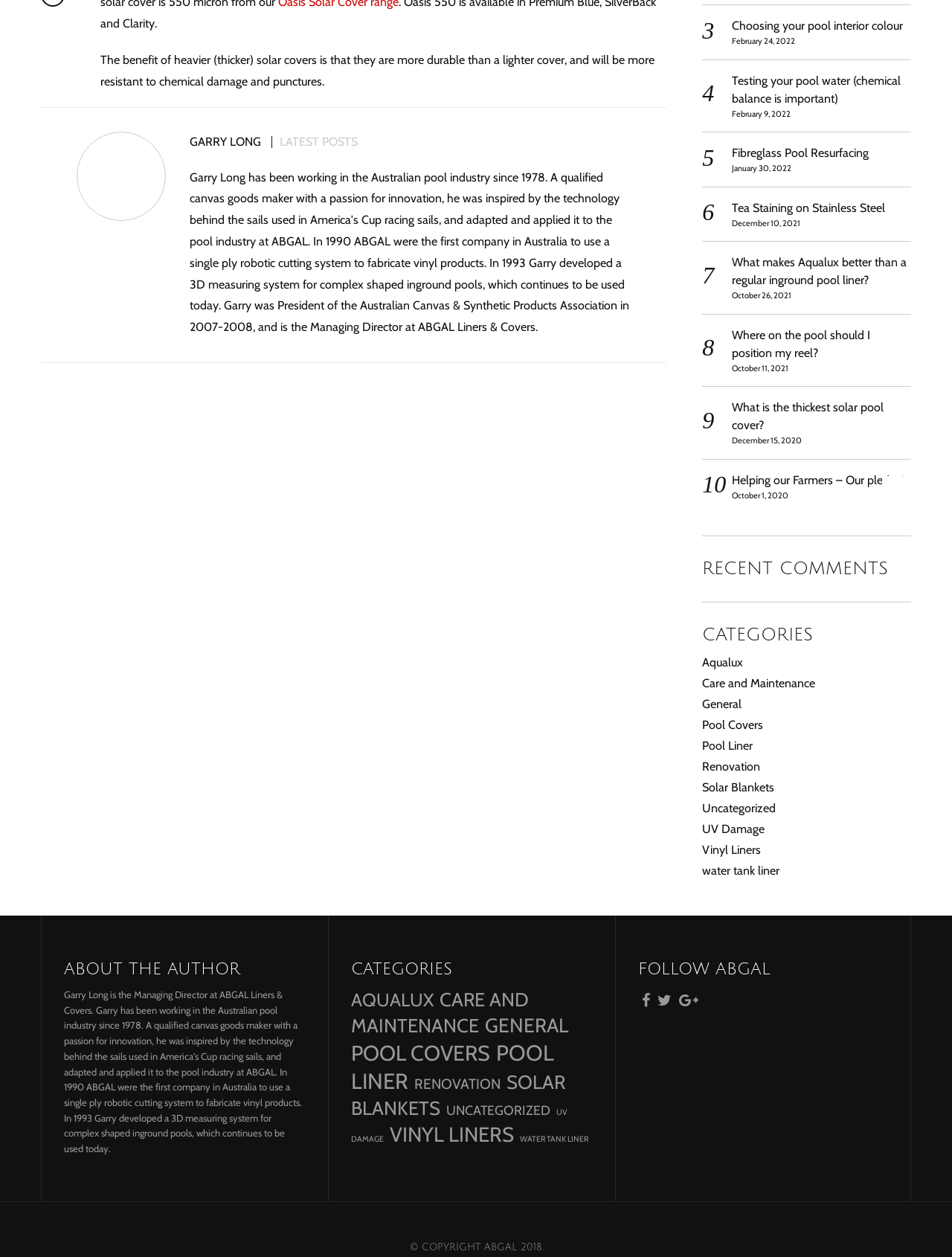Determine the bounding box for the UI element as described: "Tea Staining on Stainless Steel". The coordinates should be represented as four float numbers between 0 and 1, formatted as [left, top, right, bottom].

[0.769, 0.16, 0.93, 0.171]